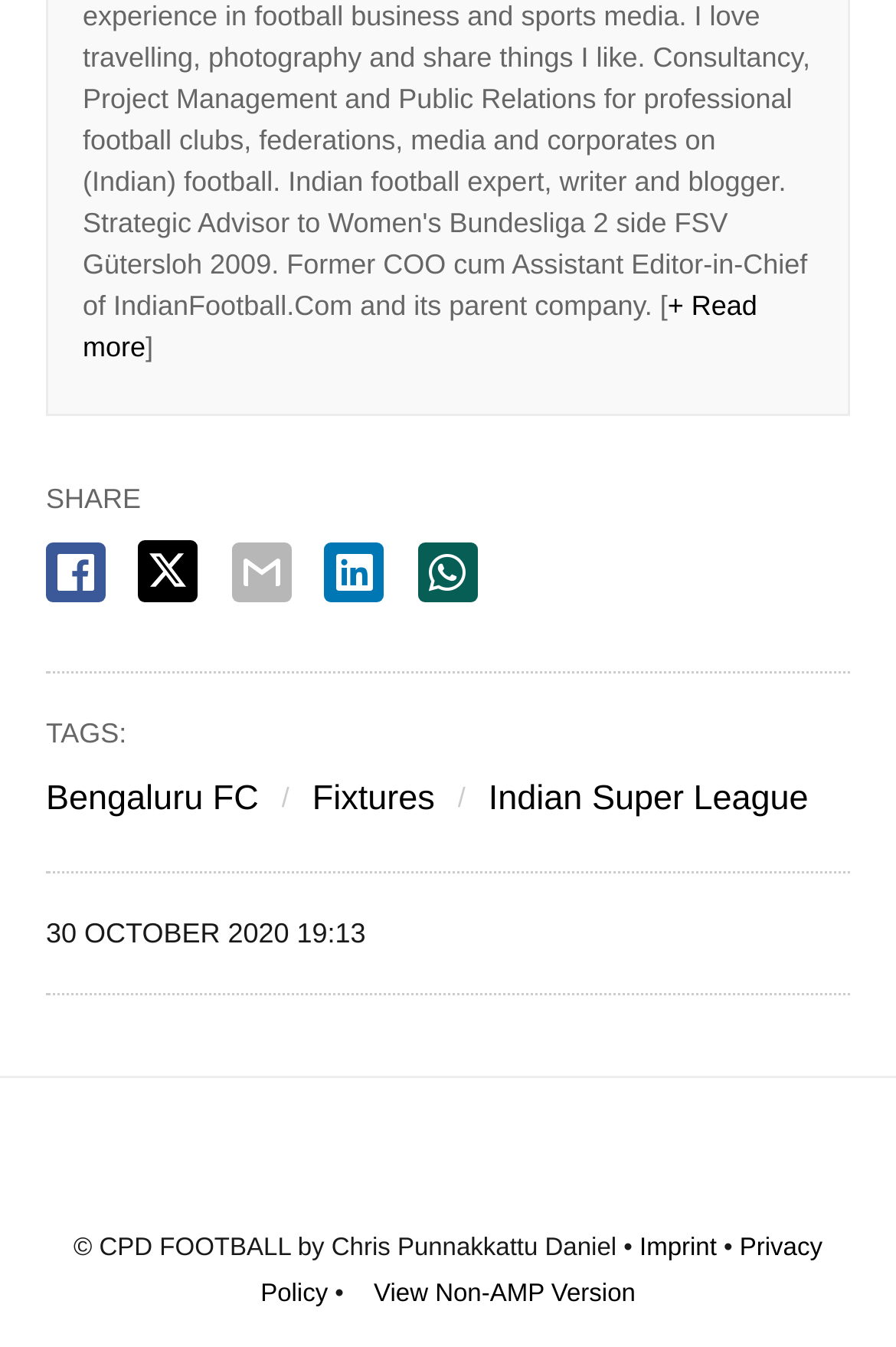Select the bounding box coordinates of the element I need to click to carry out the following instruction: "Share on Facebook".

[0.051, 0.402, 0.118, 0.447]